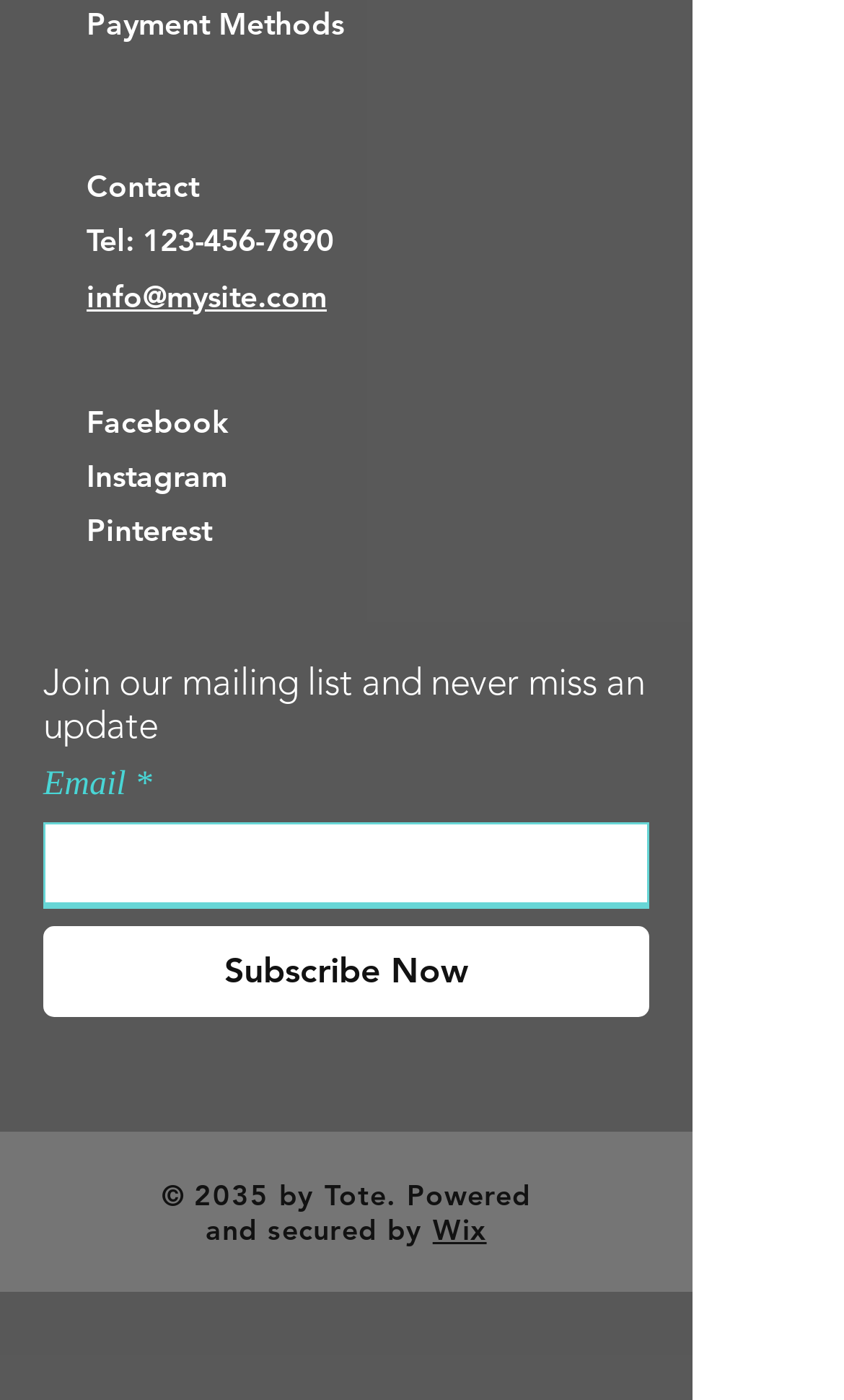Please identify the bounding box coordinates of the area that needs to be clicked to fulfill the following instruction: "Call the phone number."

[0.169, 0.158, 0.395, 0.186]